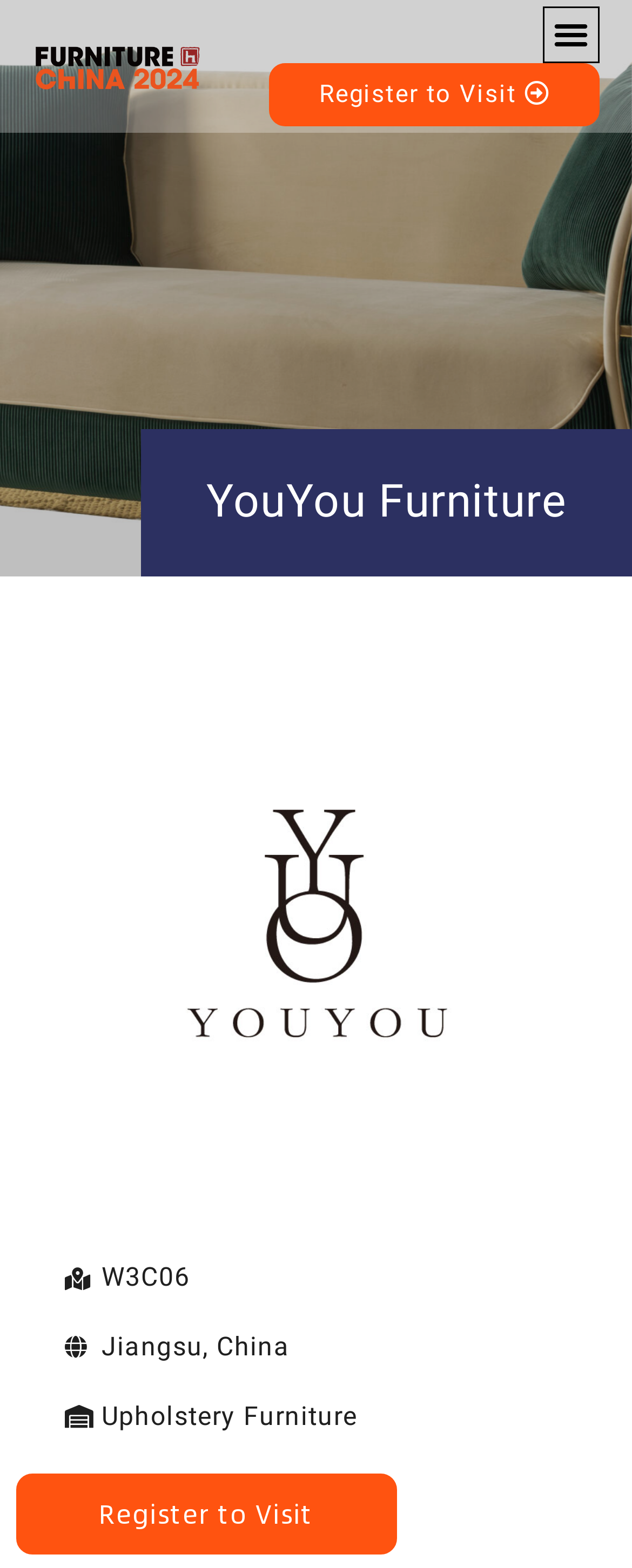What is the location of the event? Based on the image, give a response in one word or a short phrase.

Jiangsu, China